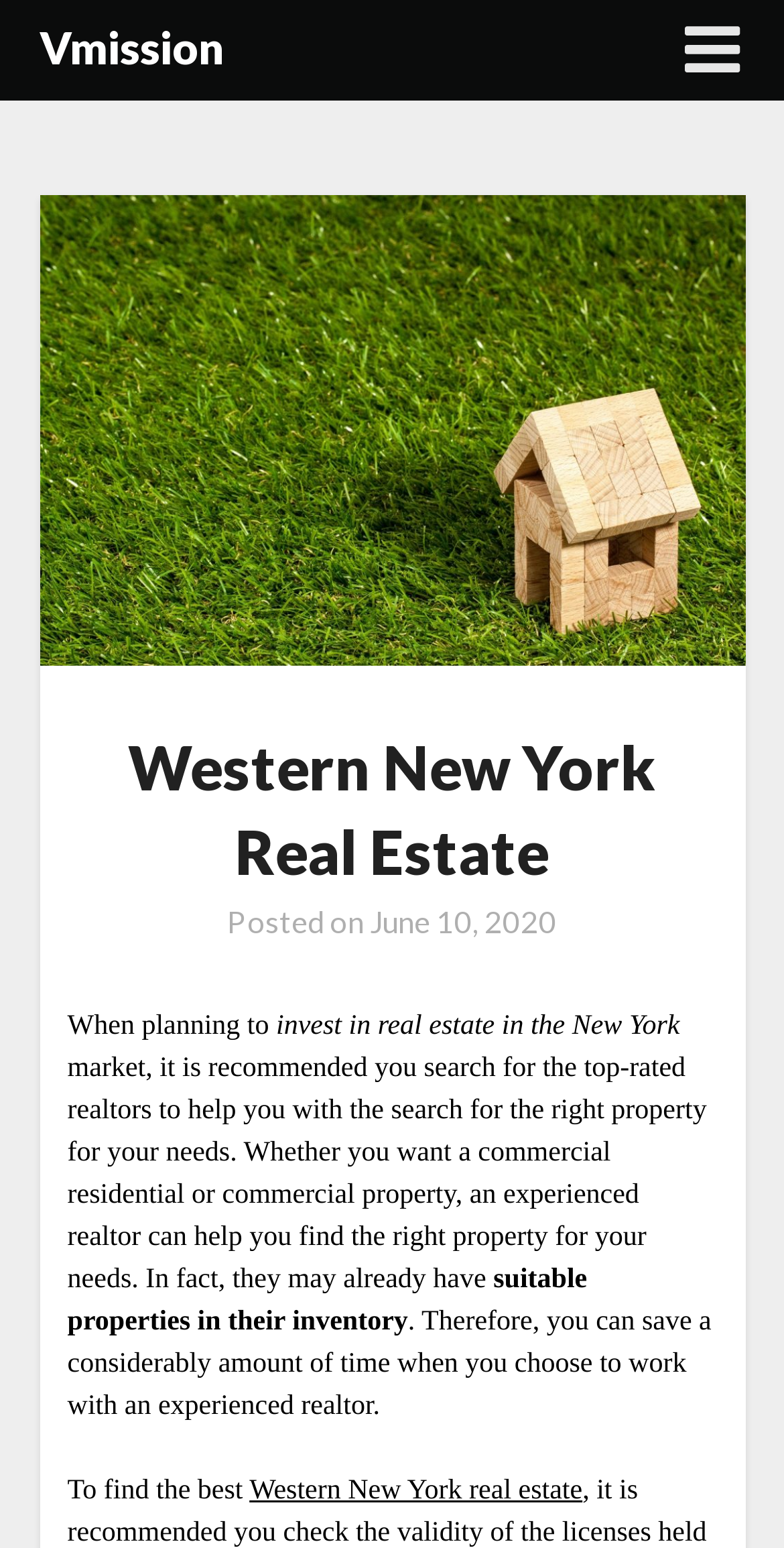Examine the image and give a thorough answer to the following question:
What is the benefit of working with an experienced realtor?

I found this information by reading the text 'Therefore, you can save a considerably amount of time when you choose to work with an experienced realtor.' which indicates that working with an experienced realtor can save time.